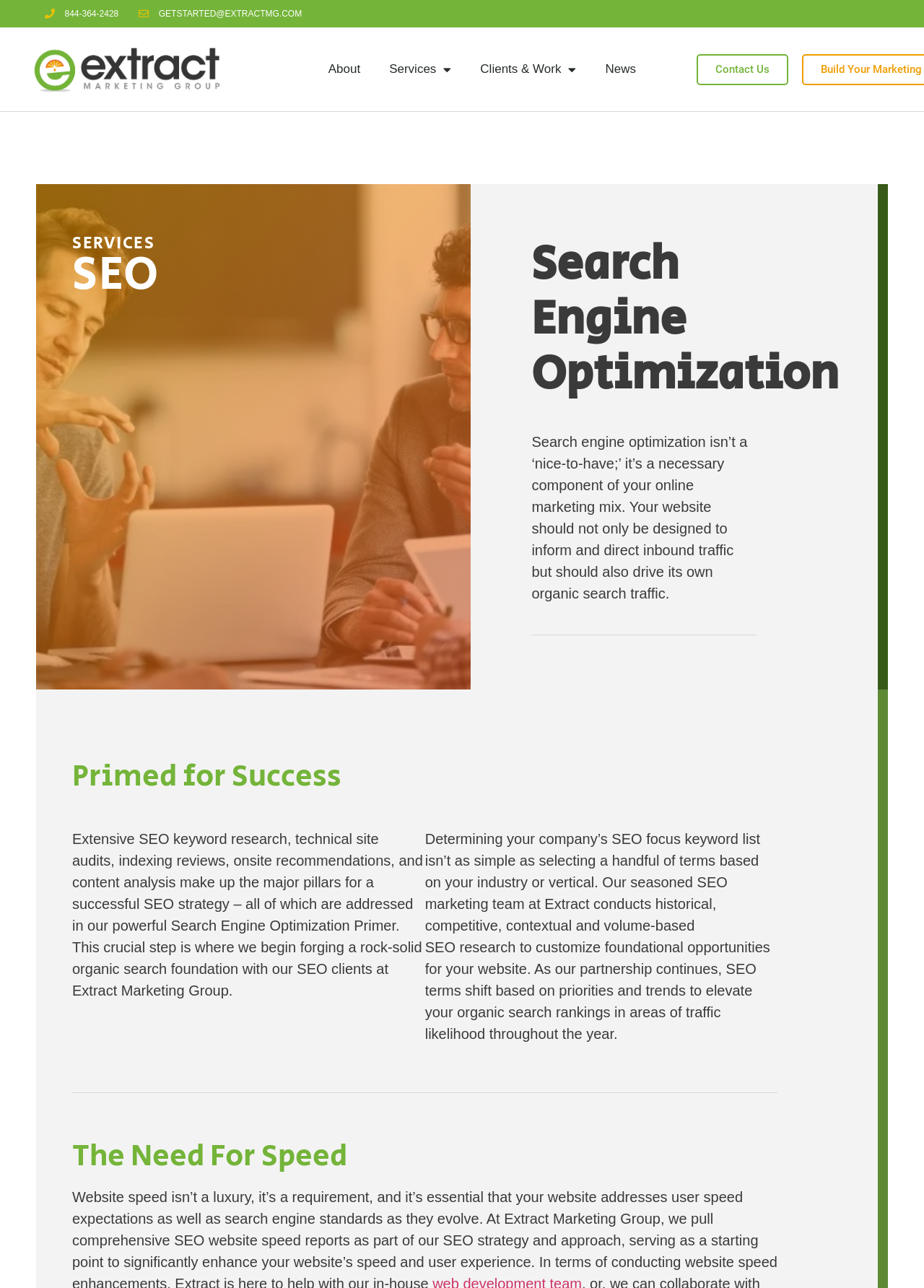Bounding box coordinates are specified in the format (top-left x, top-left y, bottom-right x, bottom-right y). All values are floating point numbers bounded between 0 and 1. Please provide the bounding box coordinate of the region this sentence describes: Clients & Work

[0.504, 0.021, 0.639, 0.086]